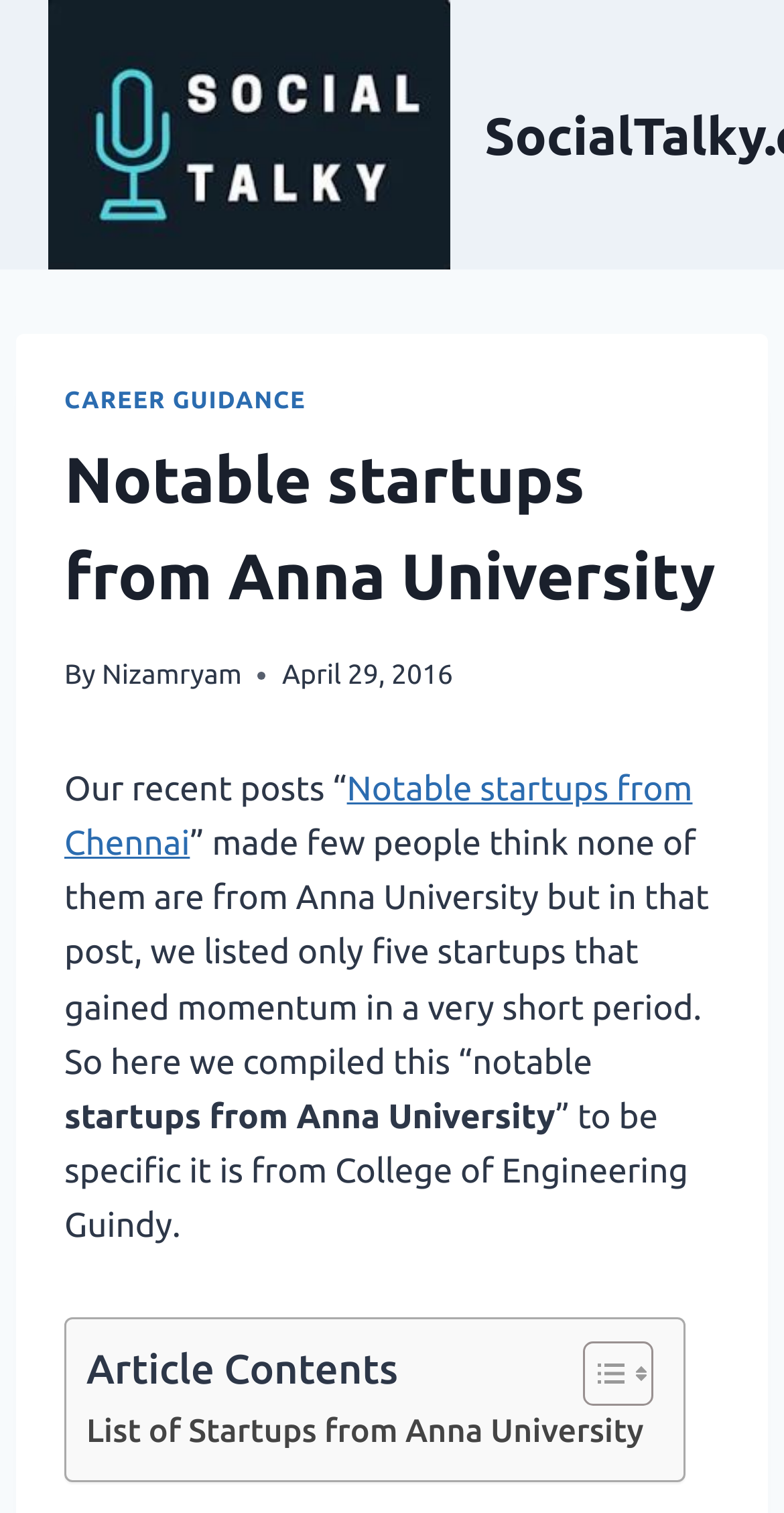What is the name of the university?
From the image, respond with a single word or phrase.

Anna University